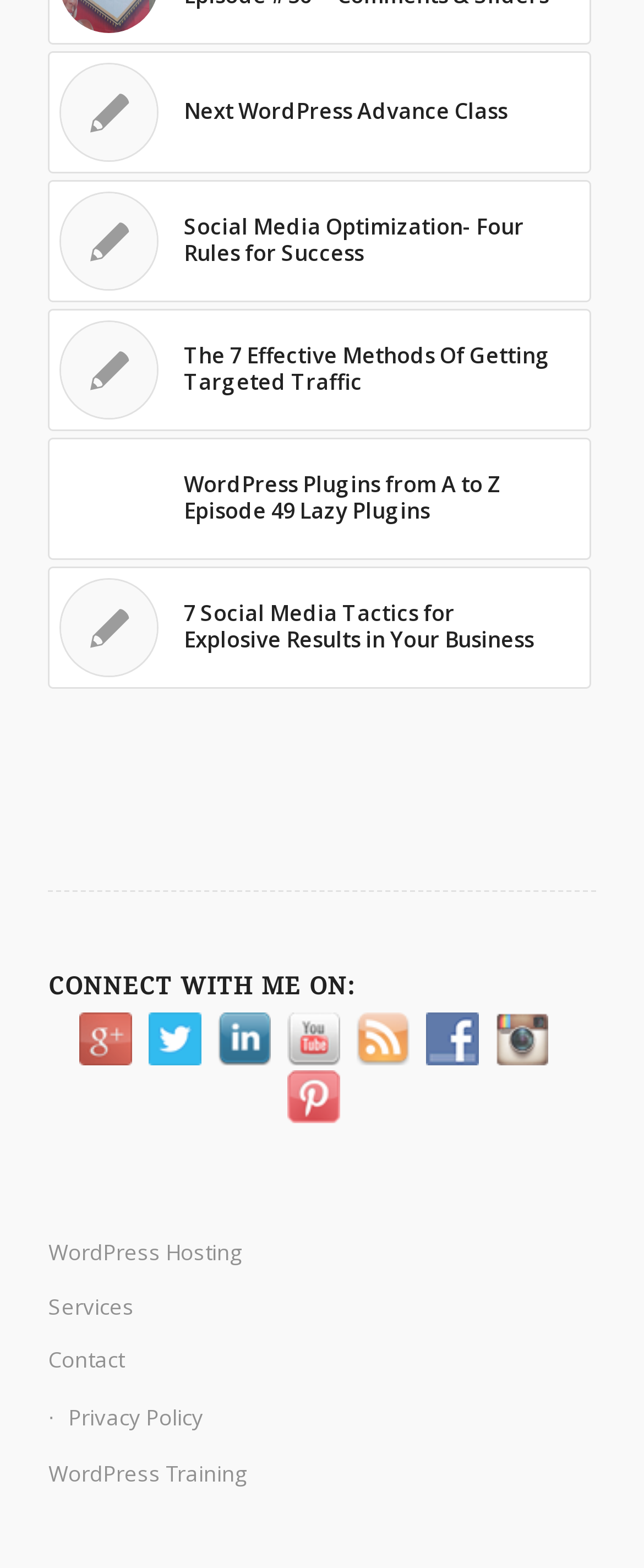Provide your answer in one word or a succinct phrase for the question: 
What is the purpose of the 'CONNECT WITH ME ON:' section?

To connect with the author on social media